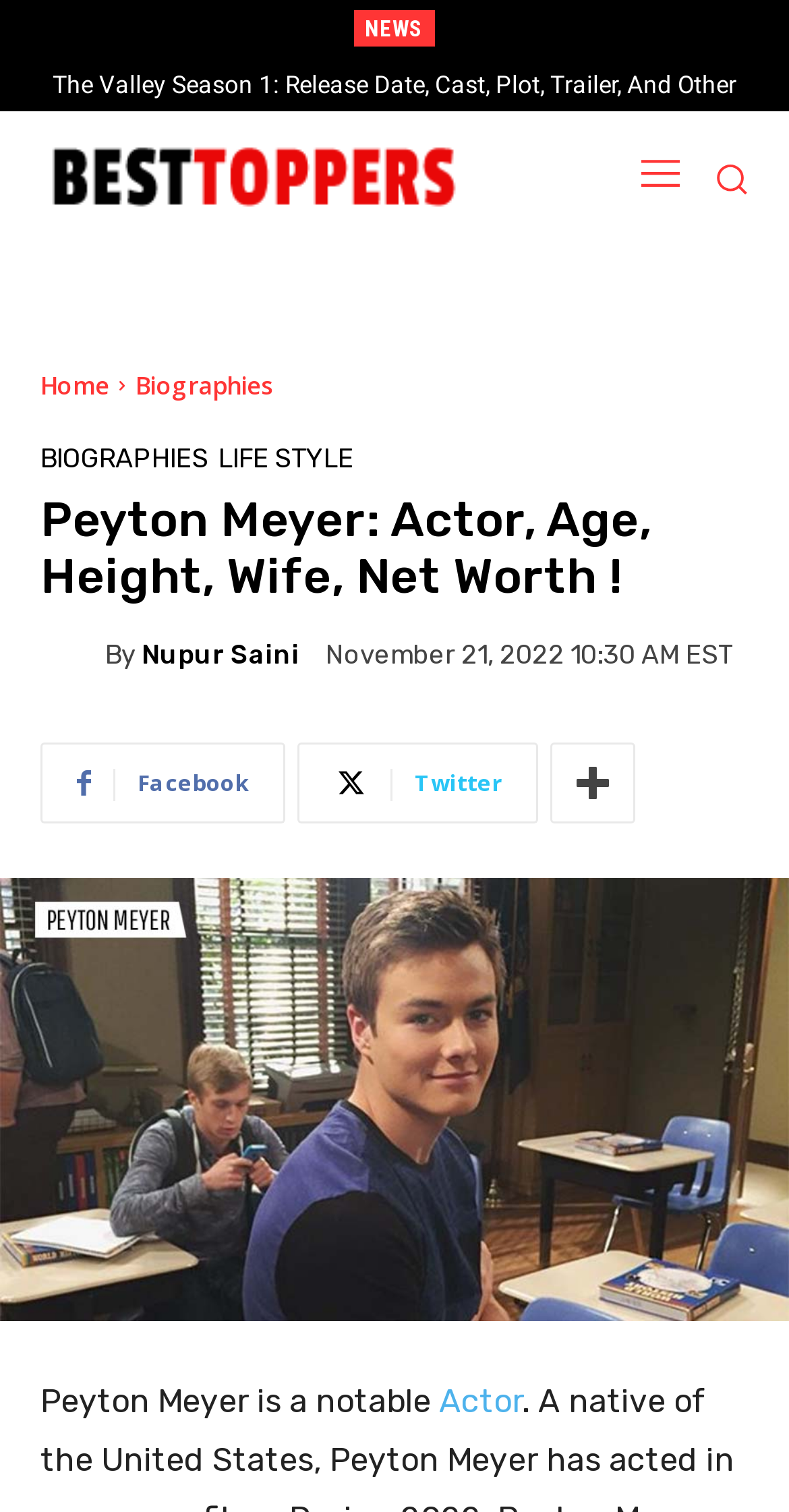Please give a short response to the question using one word or a phrase:
What is the category of the article about Elaine Cassidy?

Biographies